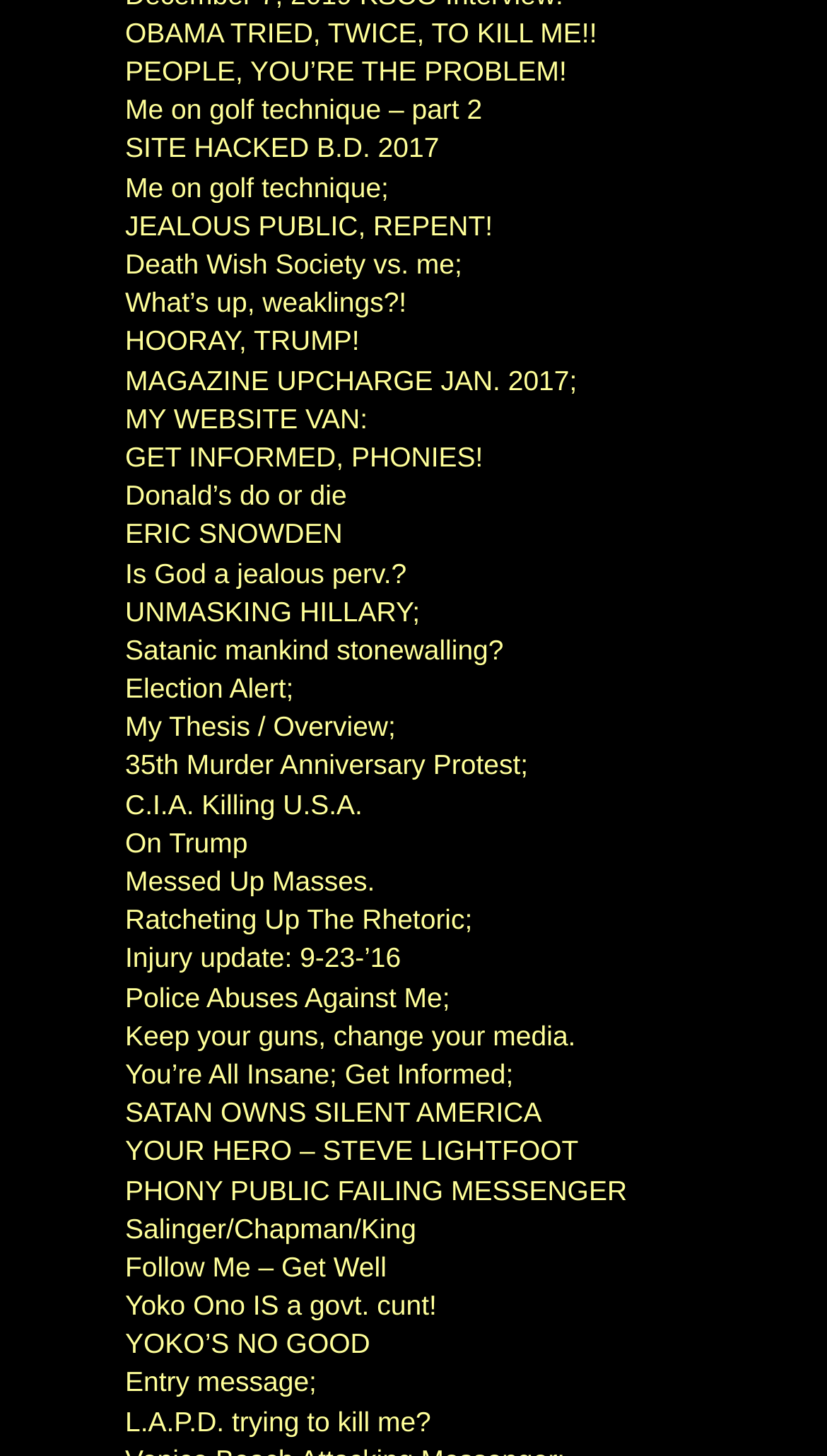What is the vertical position of the link 'ME ON GOLF TECHNIQUE – PART 2'?
Based on the image, respond with a single word or phrase.

above the middle